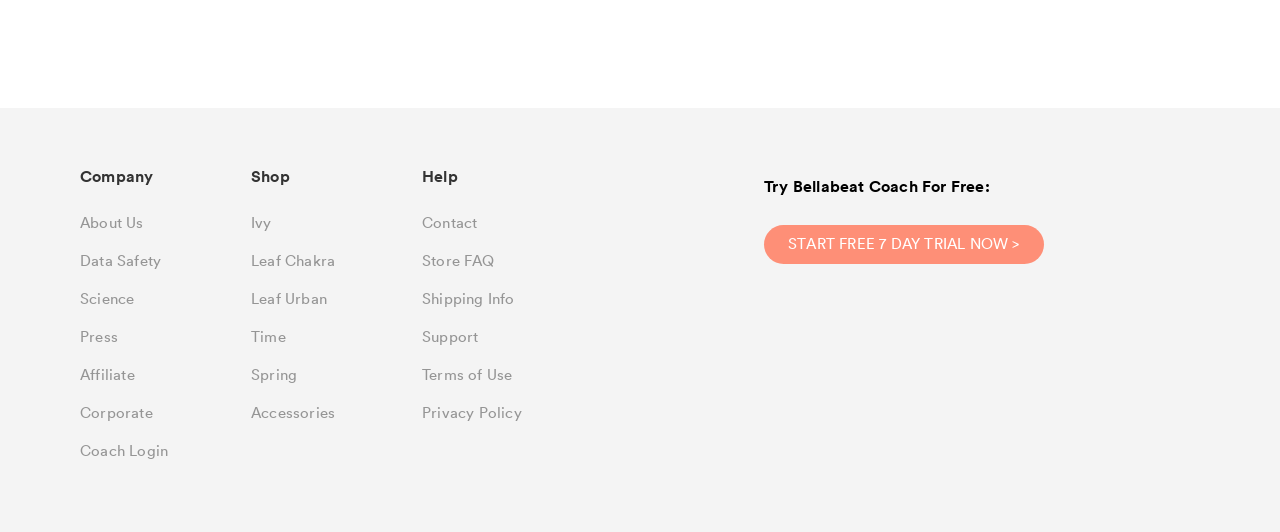Use the details in the image to answer the question thoroughly: 
What is the offer mentioned on the webpage?

The webpage offers a free 7-day trial for Bellabeat Coach, as mentioned in the heading 'Try Bellabeat Coach For Free:' and the link 'START FREE 7 DAY TRIAL NOW >'.